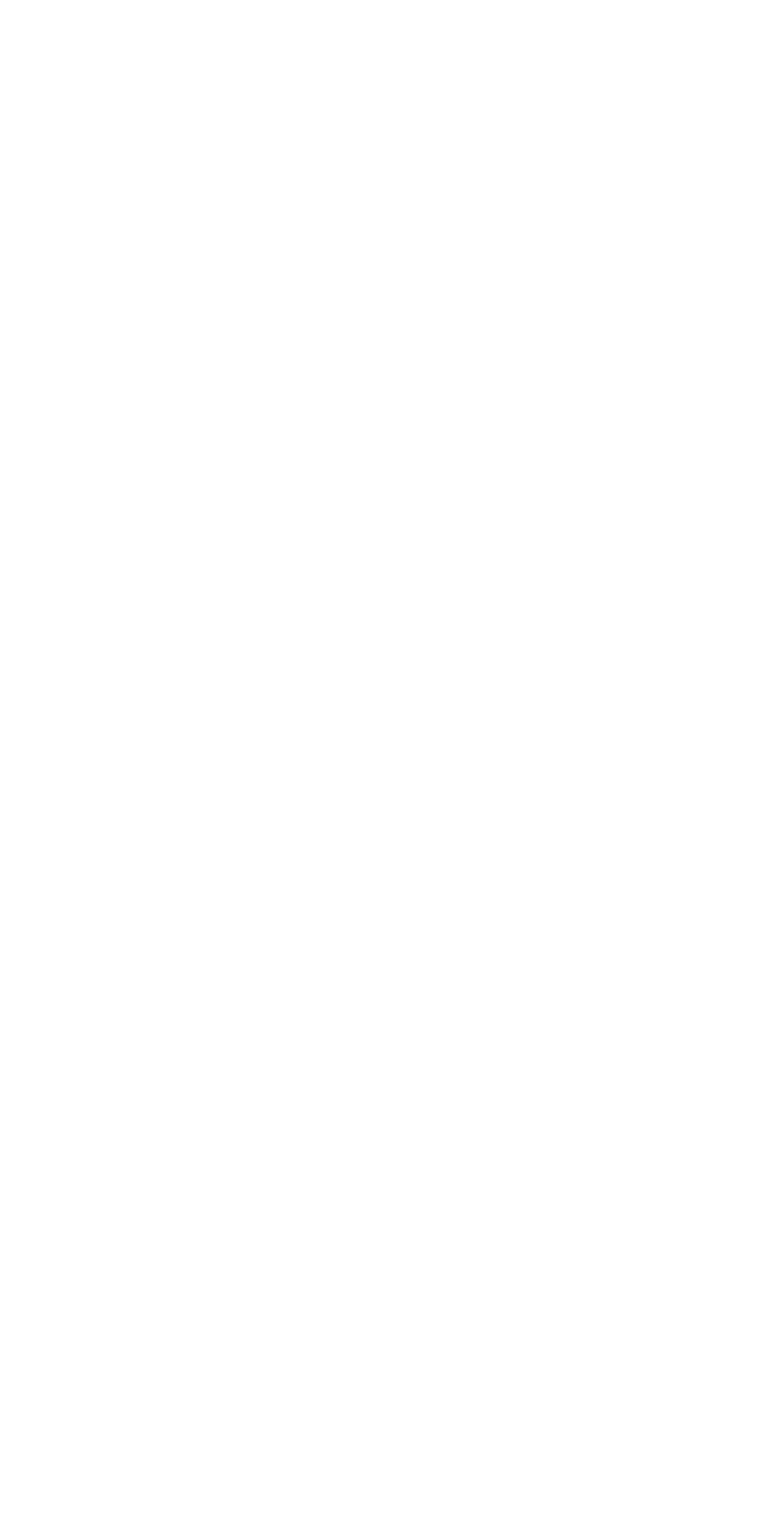Please find the bounding box coordinates of the element that needs to be clicked to perform the following instruction: "Click on ABOUT US". The bounding box coordinates should be four float numbers between 0 and 1, represented as [left, top, right, bottom].

[0.136, 0.208, 0.331, 0.231]